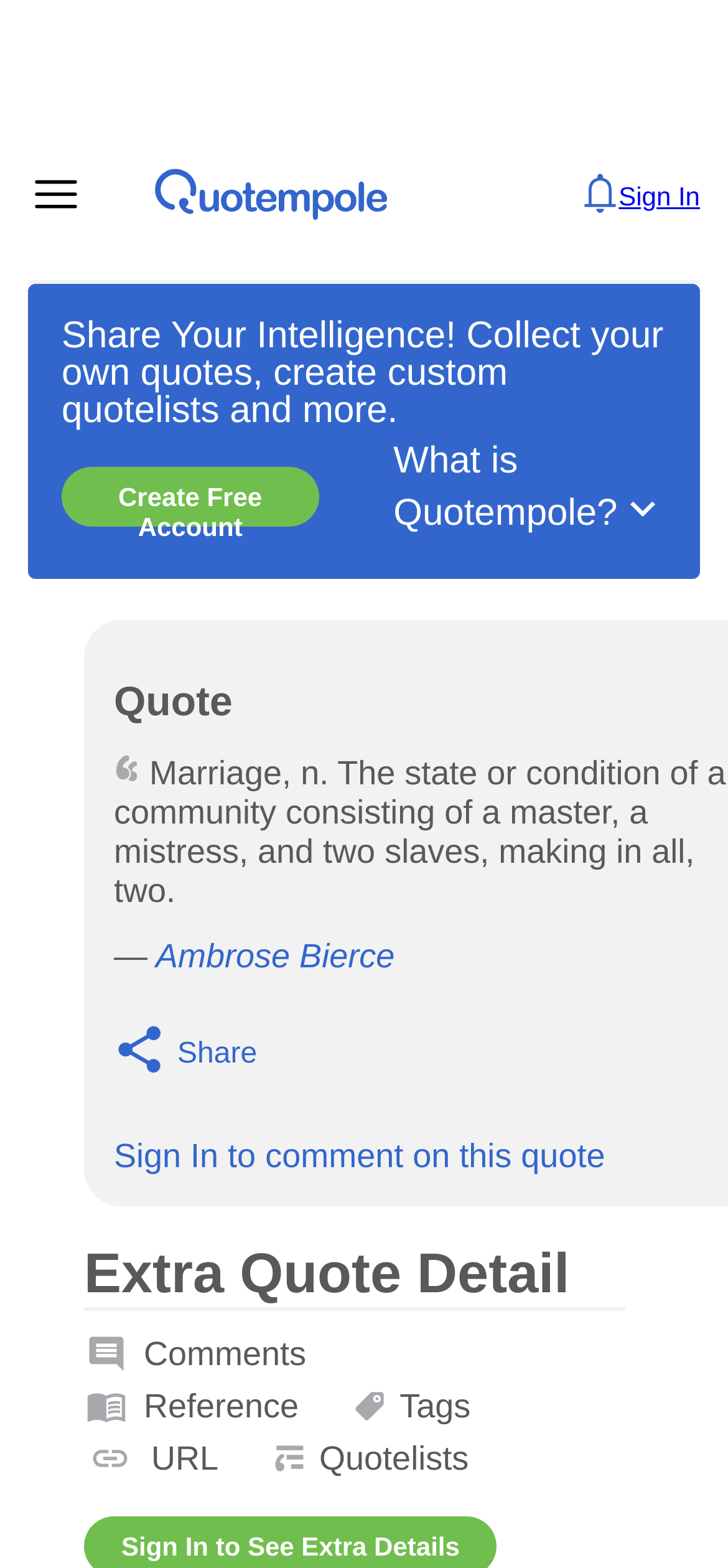Identify the bounding box coordinates of the clickable region to carry out the given instruction: "View quote details".

[0.156, 0.432, 0.319, 0.463]